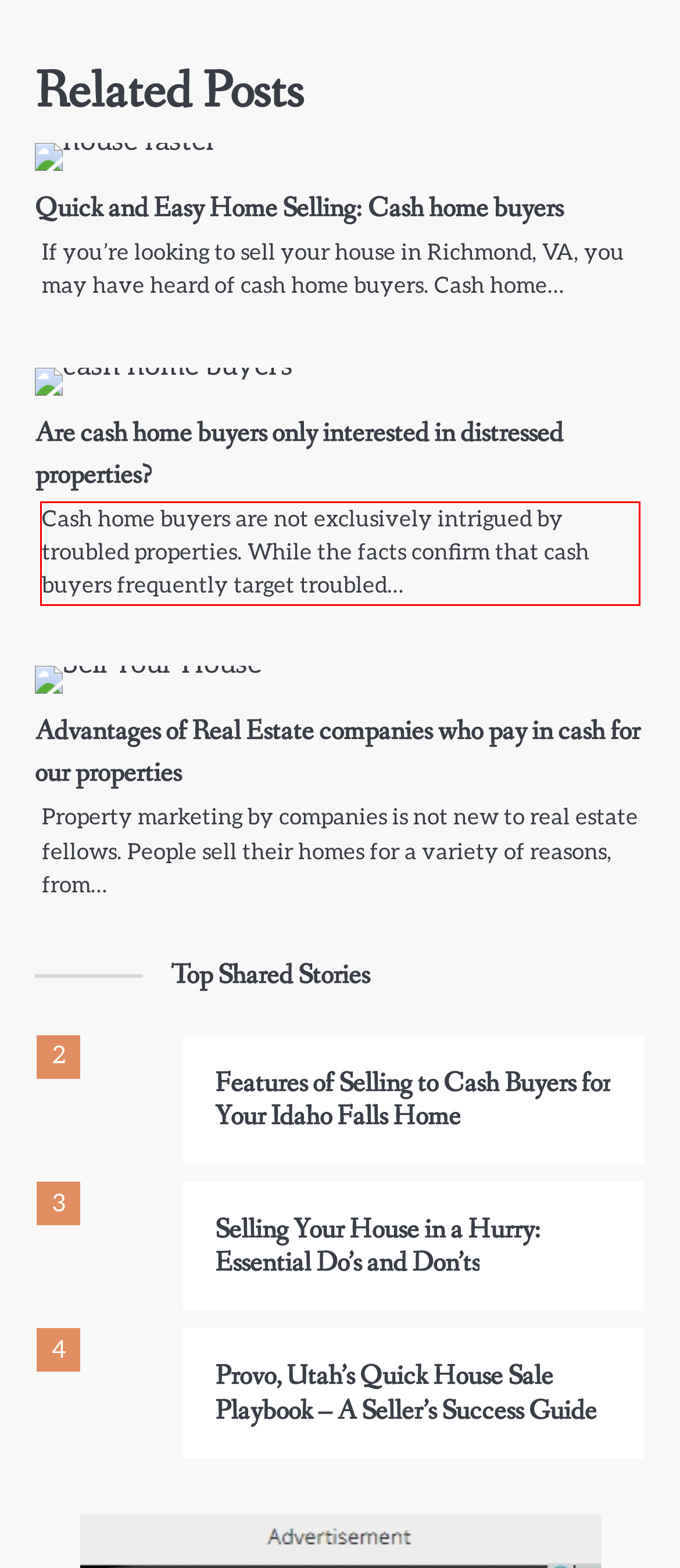Using the provided screenshot of a webpage, recognize and generate the text found within the red rectangle bounding box.

Cash home buyers are not exclusively intrigued by troubled properties. While the facts confirm that cash buyers frequently target troubled…